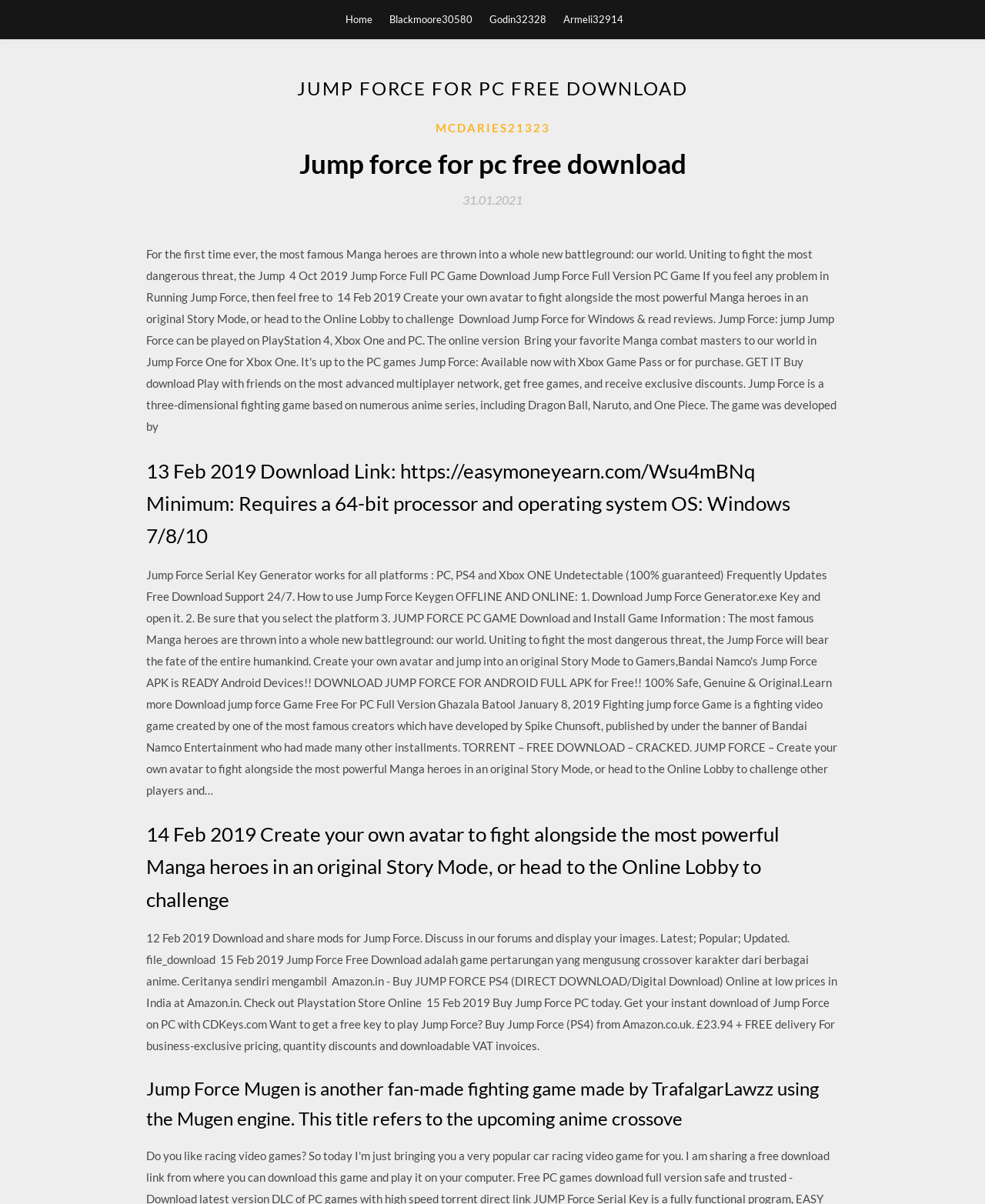Answer the question with a single word or phrase: 
How many paragraphs of text are there in the webpage?

4